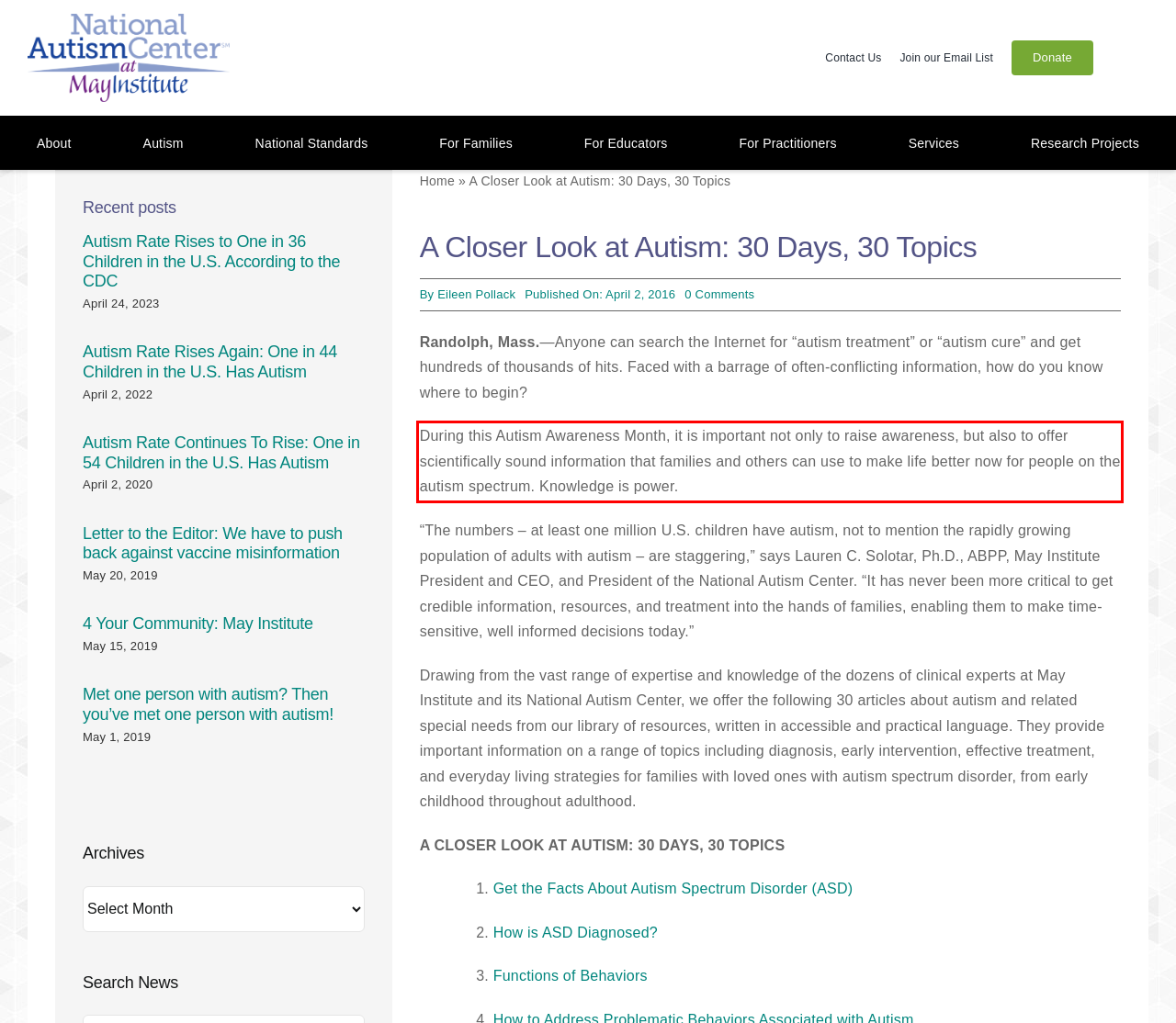Given a screenshot of a webpage with a red bounding box, please identify and retrieve the text inside the red rectangle.

During this Autism Awareness Month, it is important not only to raise awareness, but also to offer scientifically sound information that families and others can use to make life better now for people on the autism spectrum. Knowledge is power.